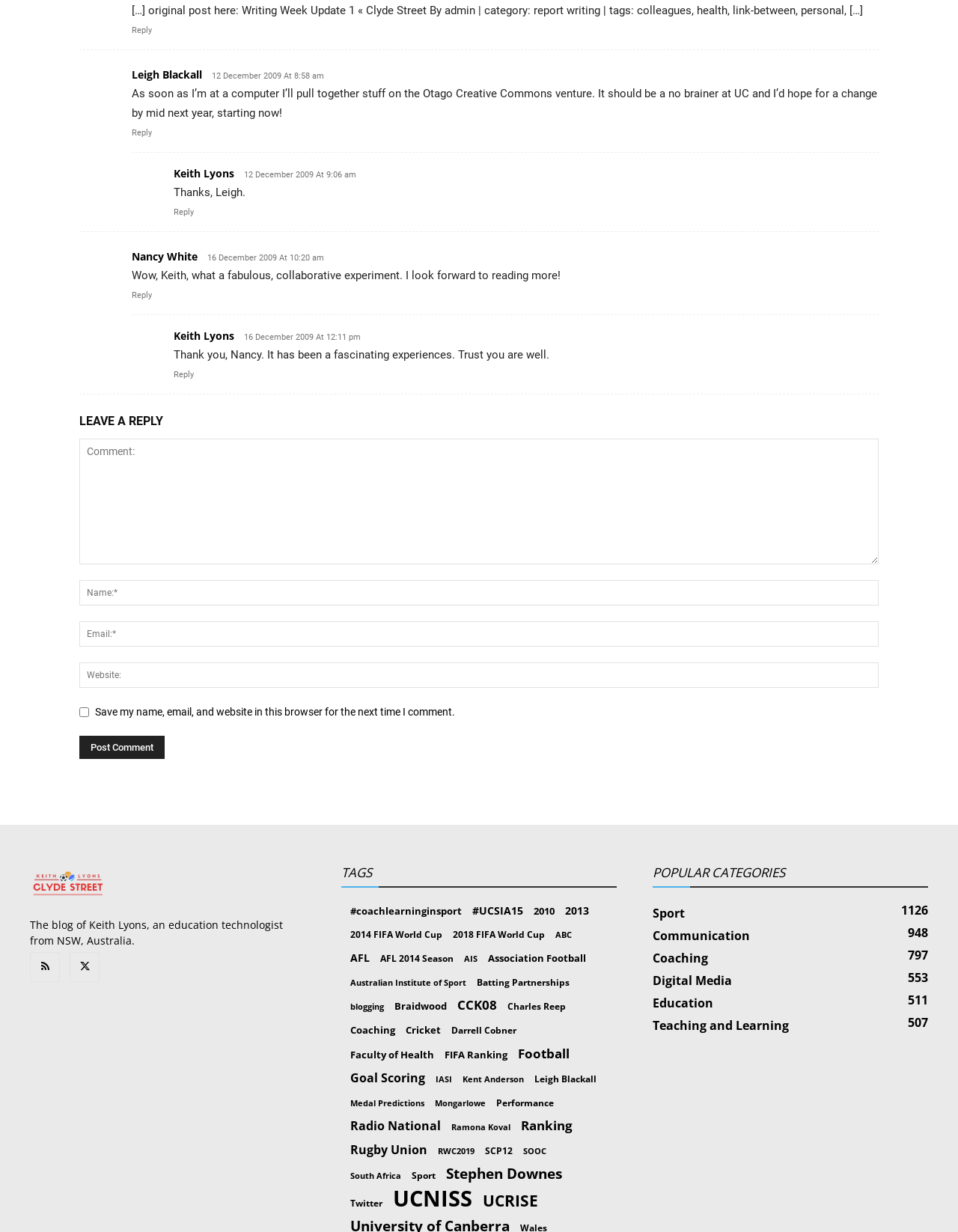Please specify the bounding box coordinates of the clickable region necessary for completing the following instruction: "View tags". The coordinates must consist of four float numbers between 0 and 1, i.e., [left, top, right, bottom].

[0.356, 0.697, 0.644, 0.719]